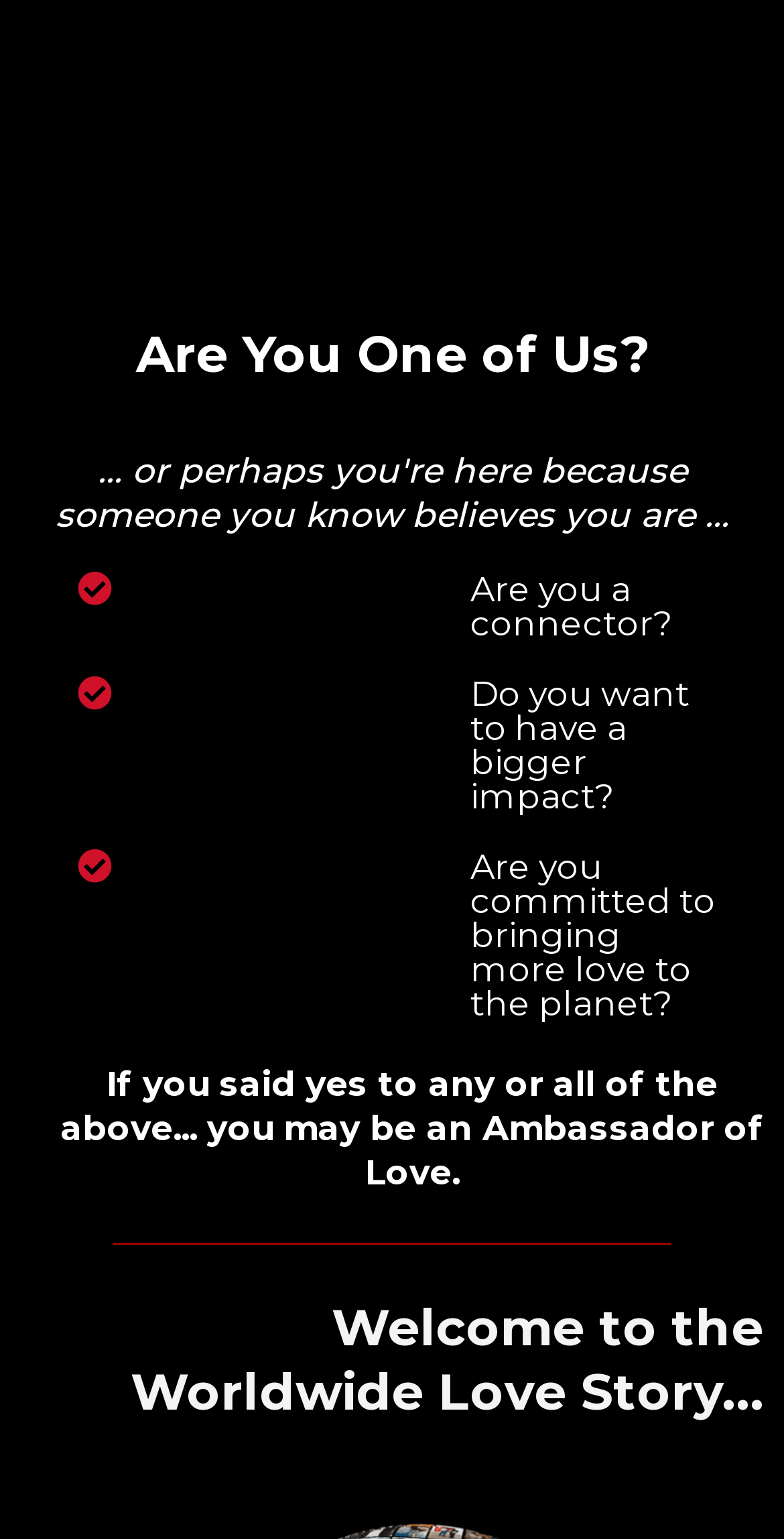How many list markers are on the webpage?
Relying on the image, give a concise answer in one word or a brief phrase.

3